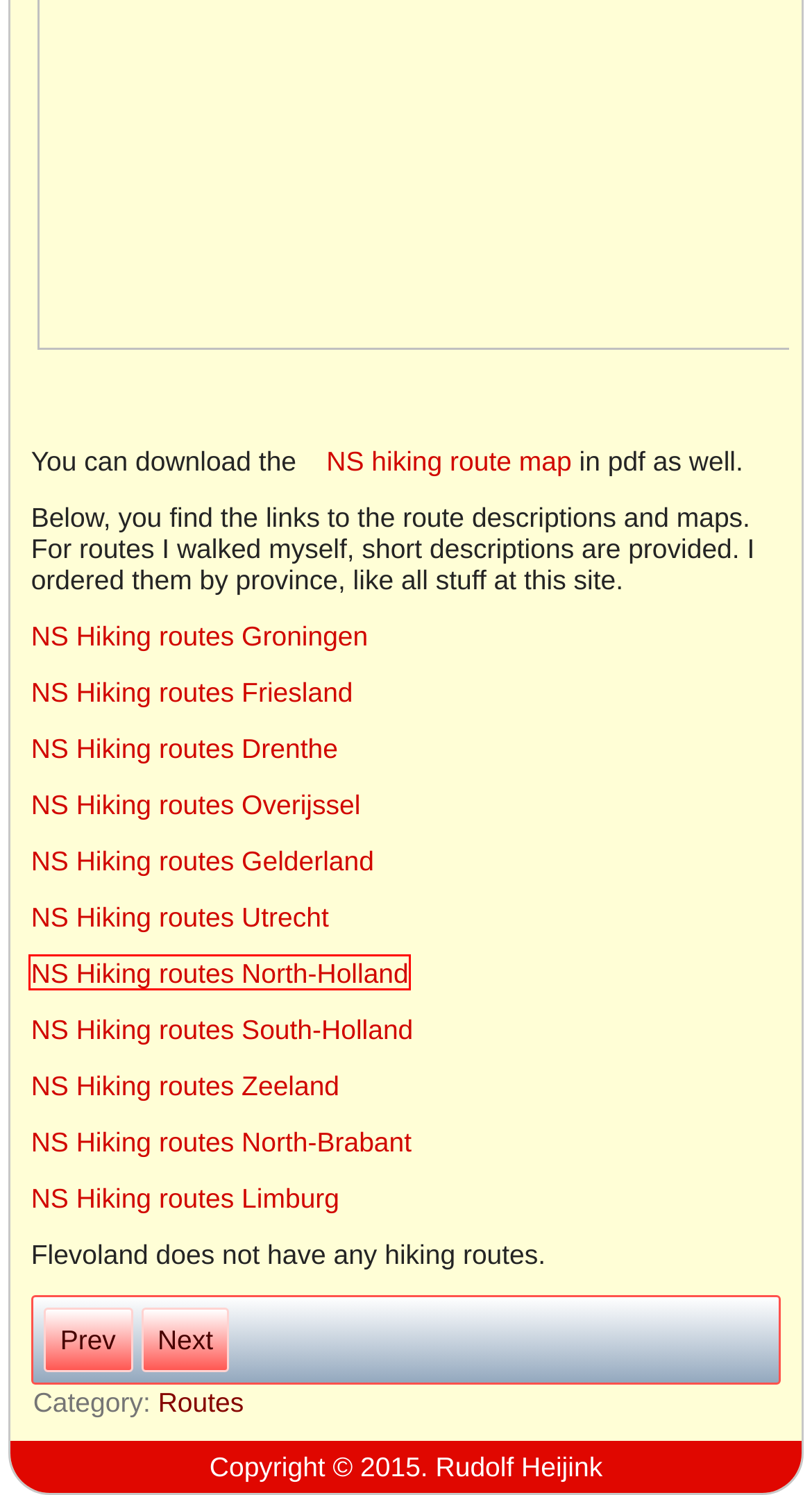Check out the screenshot of a webpage with a red rectangle bounding box. Select the best fitting webpage description that aligns with the new webpage after clicking the element inside the bounding box. Here are the candidates:
A. Long distance cycling network
B. Public Holidays
C. Regions
D. Restaurants
E. River landscape
F. Round trip route network
G. Planning your trip using public transport
H. Resting points

H